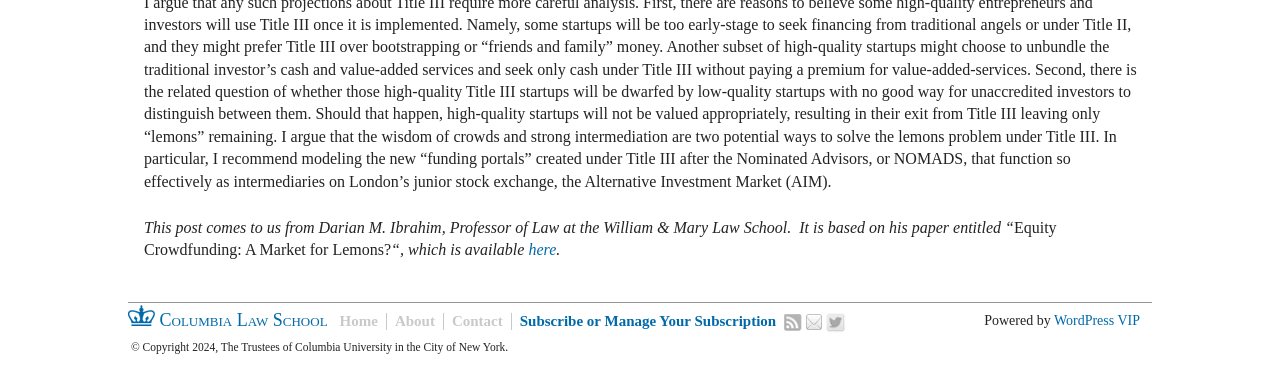What is the name of the law school where Darian M. Ibrahim is a professor?
Give a single word or phrase as your answer by examining the image.

William & Mary Law School